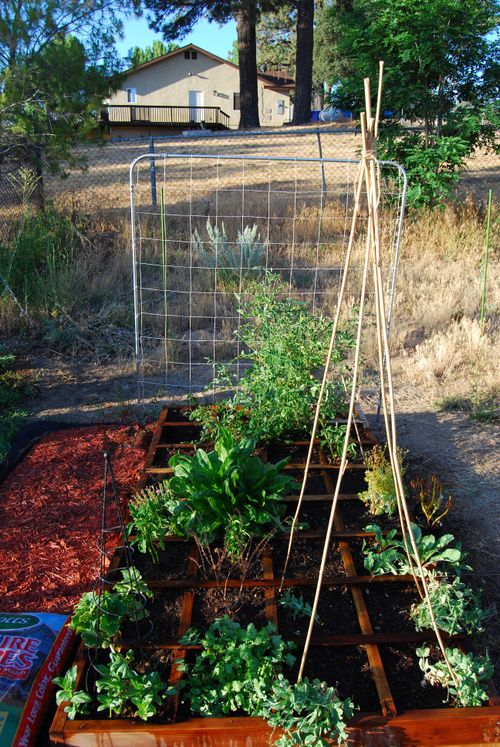Give a detailed account of the visual content in the image.

In this vibrant garden scene, a well-organized raised bed showcases a variety of lush, green plants. The garden features an array of herbs and vegetables, thriving in rich, dark soil bordered by a wooden frame. Notably, stakes are set up to support climbing plants, hinting at careful planning for growth. In the background, a wire trellis stands tall, indicative of a systematic approach to vertical gardening. Soft sunlight filters through the trees, casting gentle shadows on the ground, while a distant house and a protective fence create a serene, pastoral atmosphere. This image captures the essence of home gardening, blending productivity with natural beauty.